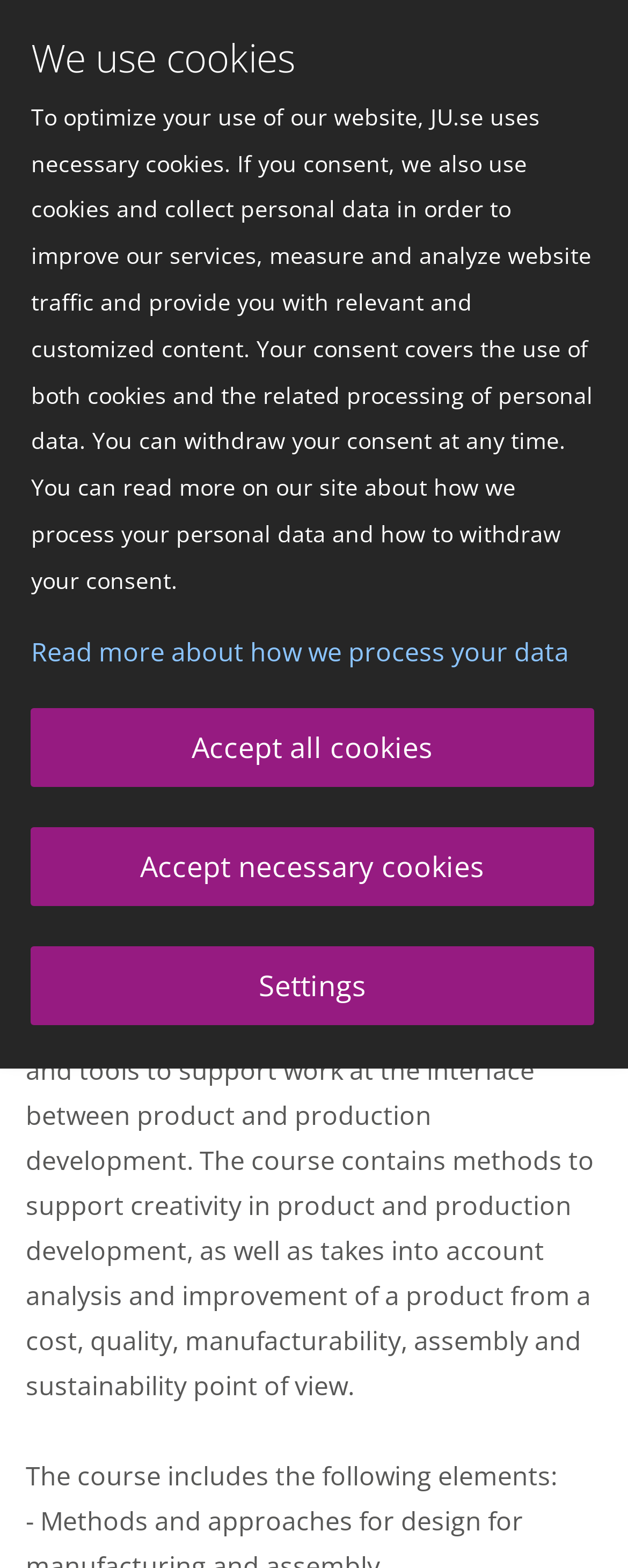How many links are in the breadcrumb navigation?
Please look at the screenshot and answer using one word or phrase.

3